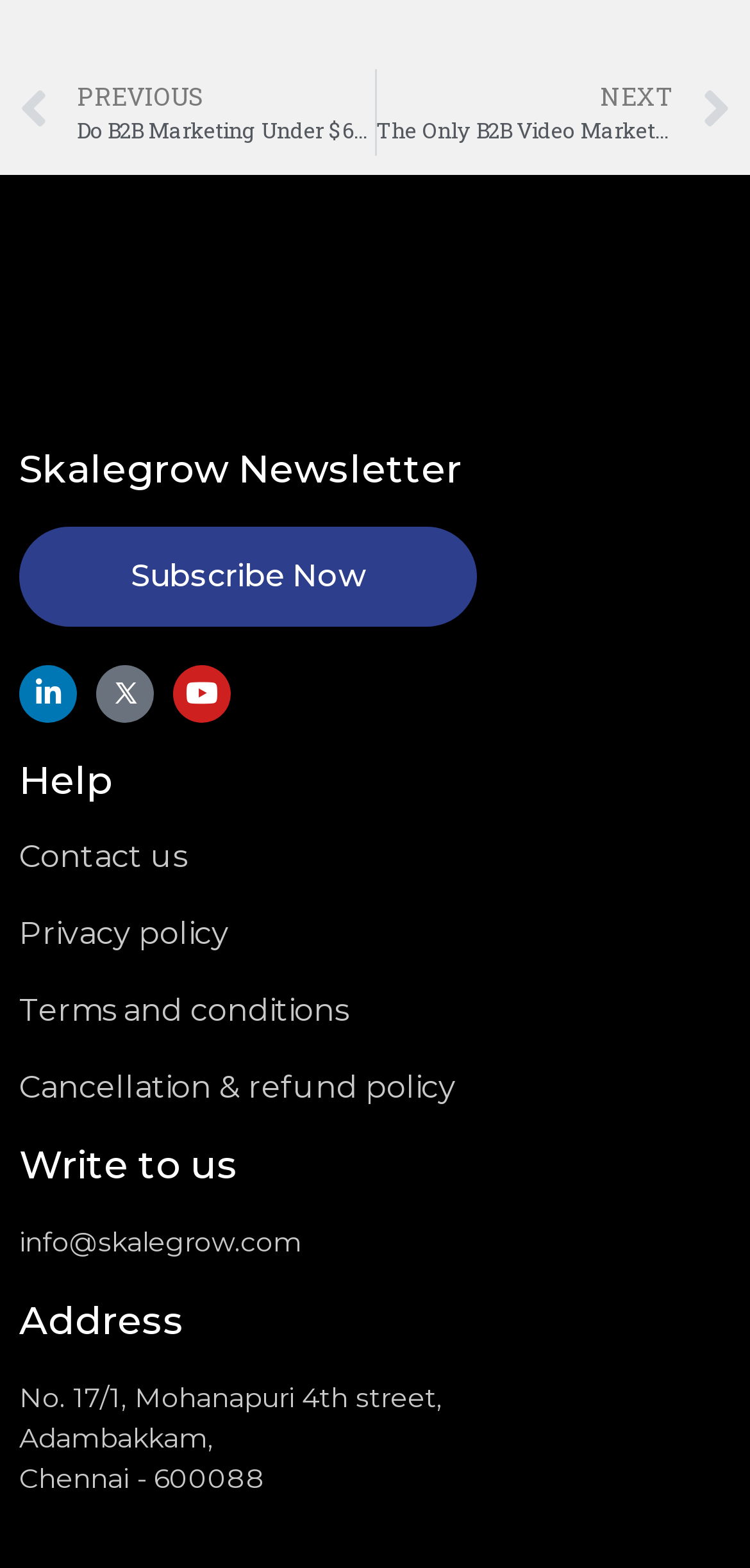Locate the bounding box coordinates of the element that should be clicked to execute the following instruction: "Subscribe to the newsletter".

[0.026, 0.336, 0.636, 0.399]